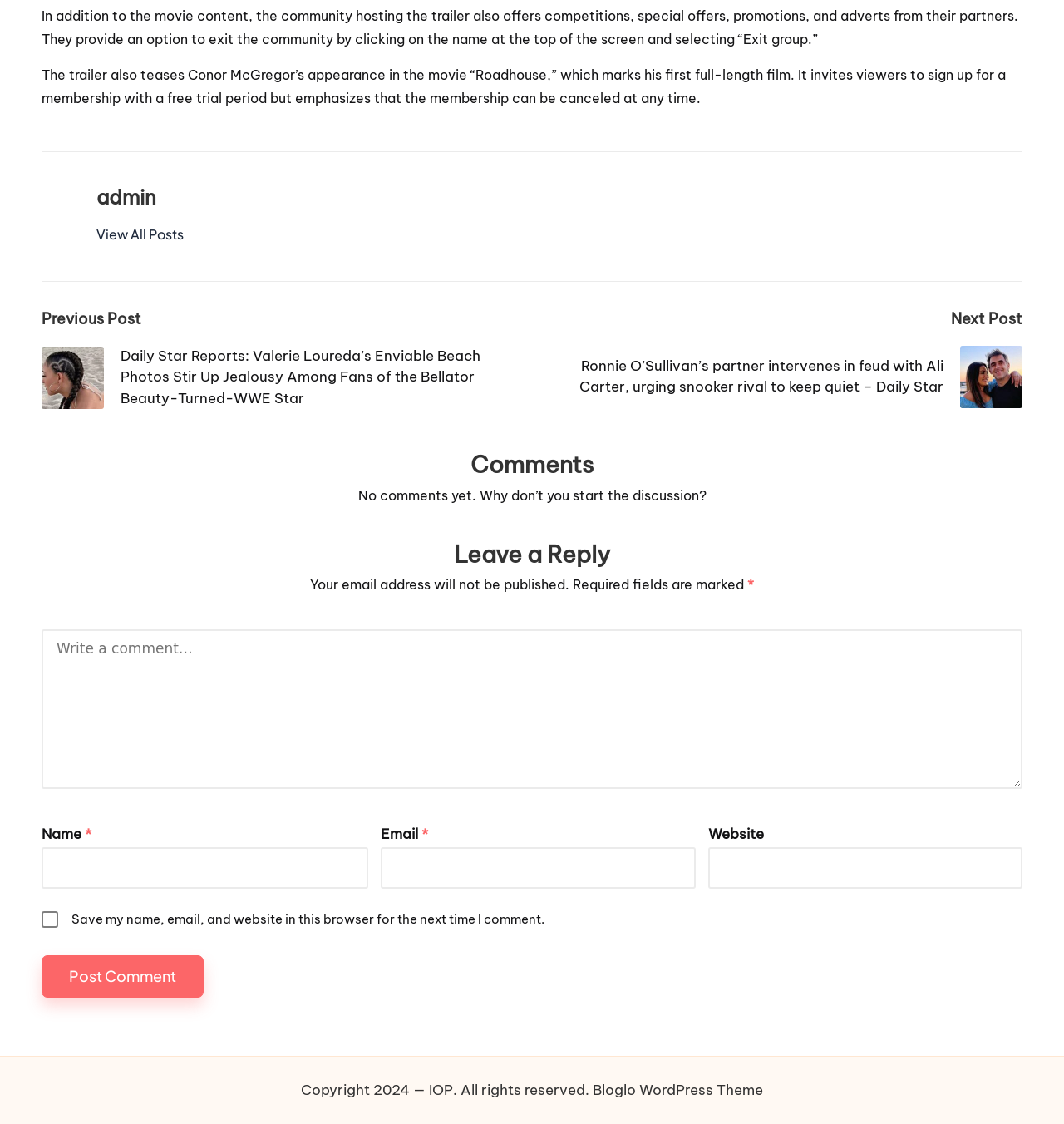Can you find the bounding box coordinates for the element that needs to be clicked to execute this instruction: "Click on the 'View All Posts' button"? The coordinates should be given as four float numbers between 0 and 1, i.e., [left, top, right, bottom].

[0.091, 0.2, 0.173, 0.218]